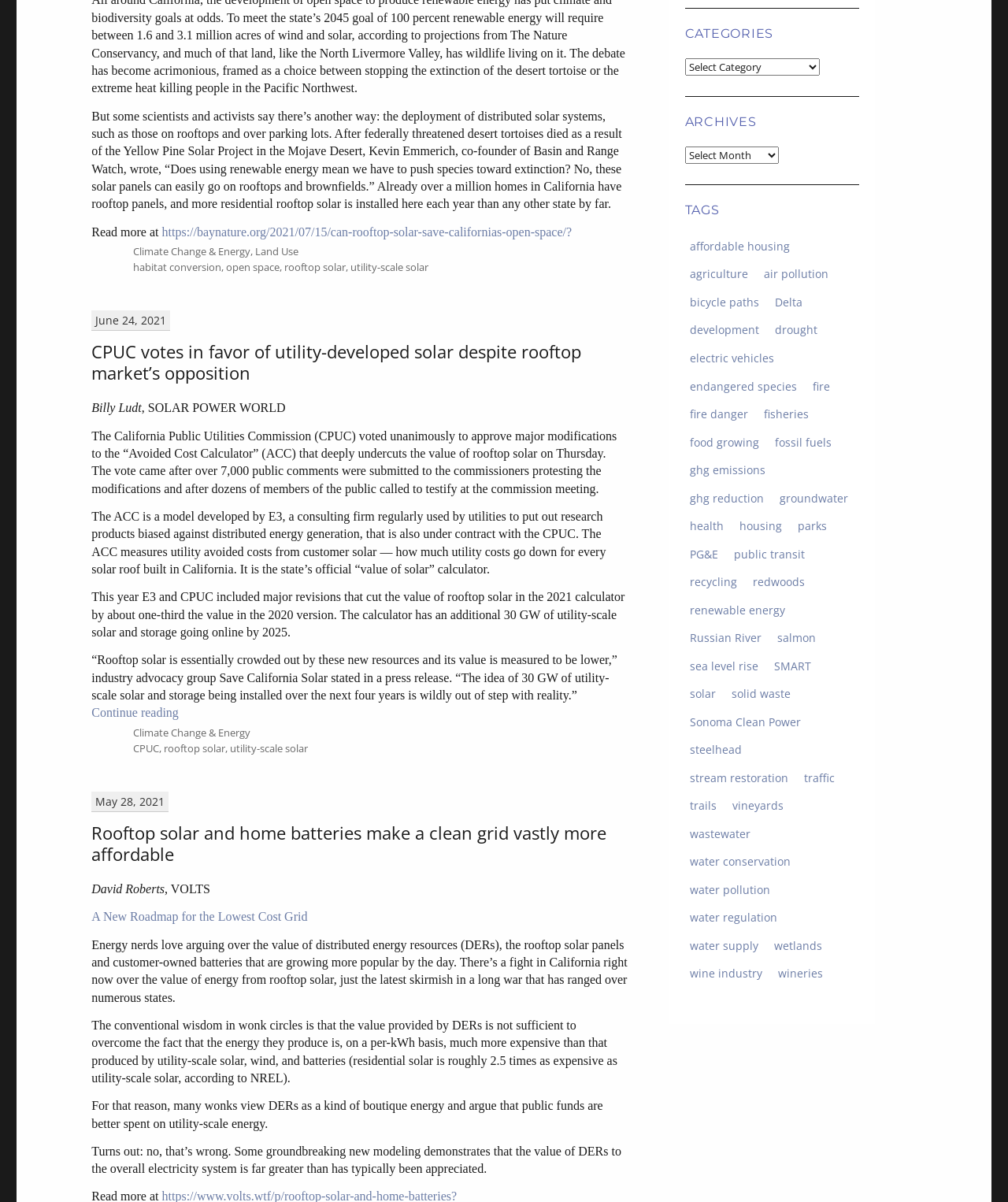Pinpoint the bounding box coordinates of the clickable area needed to execute the instruction: "Click the link to read more about rooftop solar saving California's open space". The coordinates should be specified as four float numbers between 0 and 1, i.e., [left, top, right, bottom].

[0.161, 0.187, 0.567, 0.198]